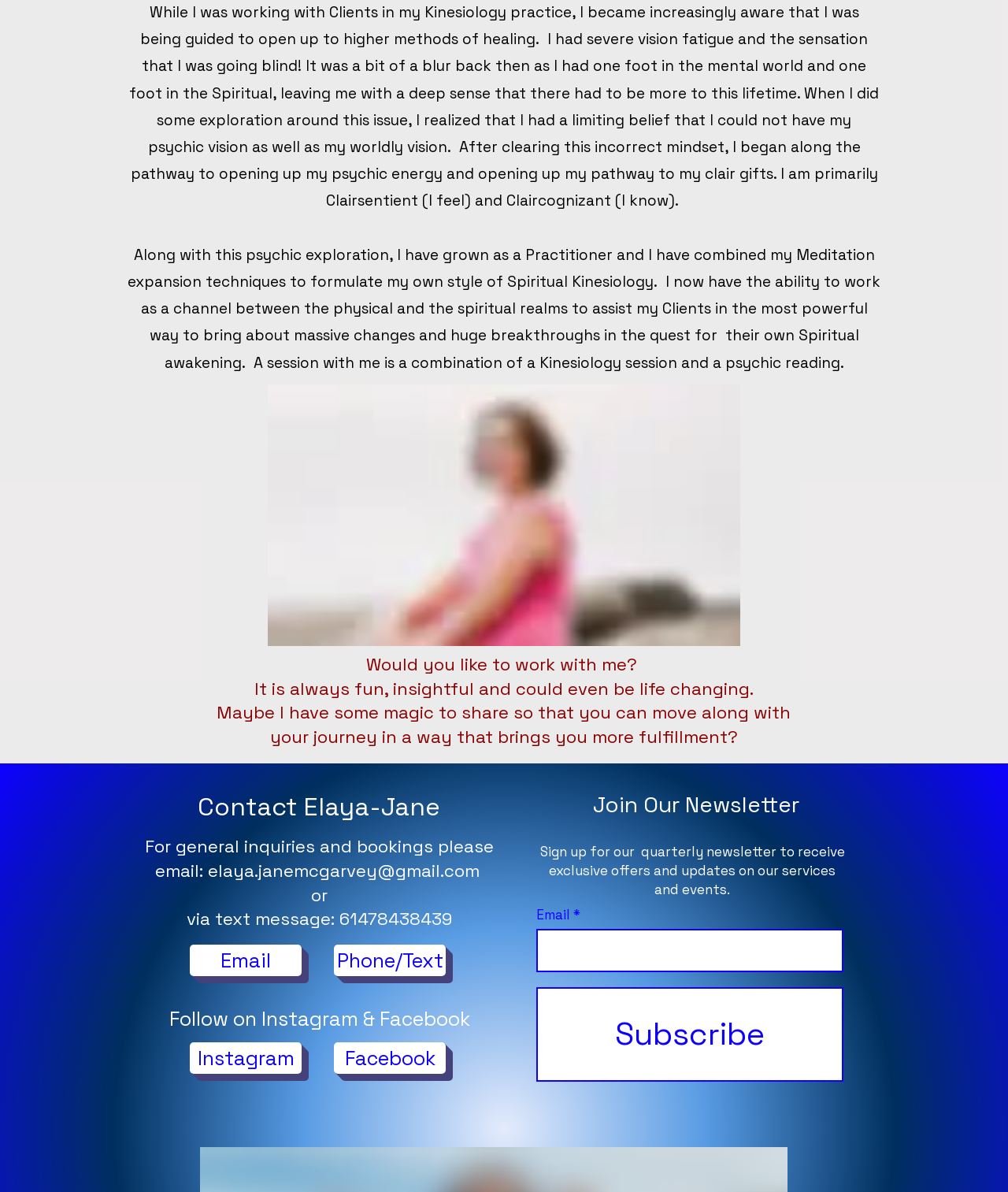Provide the bounding box coordinates of the UI element this sentence describes: "Phone/Text".

[0.331, 0.793, 0.442, 0.819]